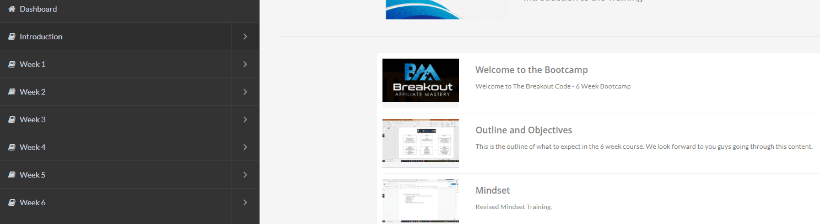Give a detailed account of everything present in the image.

The image showcases a user interface for the "Breakout Affiliate Mastery" program. It features a dashboard layout that outlines the structure of the course, which is broken down into various weeks. On the left side, a navigation menu lists course sections such as "Introduction," "Week 1," "Week 2," "Week 3," "Week 4," "Week 5," and "Week 6," allowing users to easily navigate through the material. The right side prominently displays the title "Welcome to the Bootcamp" along with a brief description of what participants can expect from the course. Below this, there are sections labeled "Outline and Objectives" and "Mindset," providing insights into the course content and training modules aimed at participants seeking to enhance their affiliate marketing skills. The design emphasizes clarity and accessibility, making it user-friendly for enrollees embarking on this educational journey.